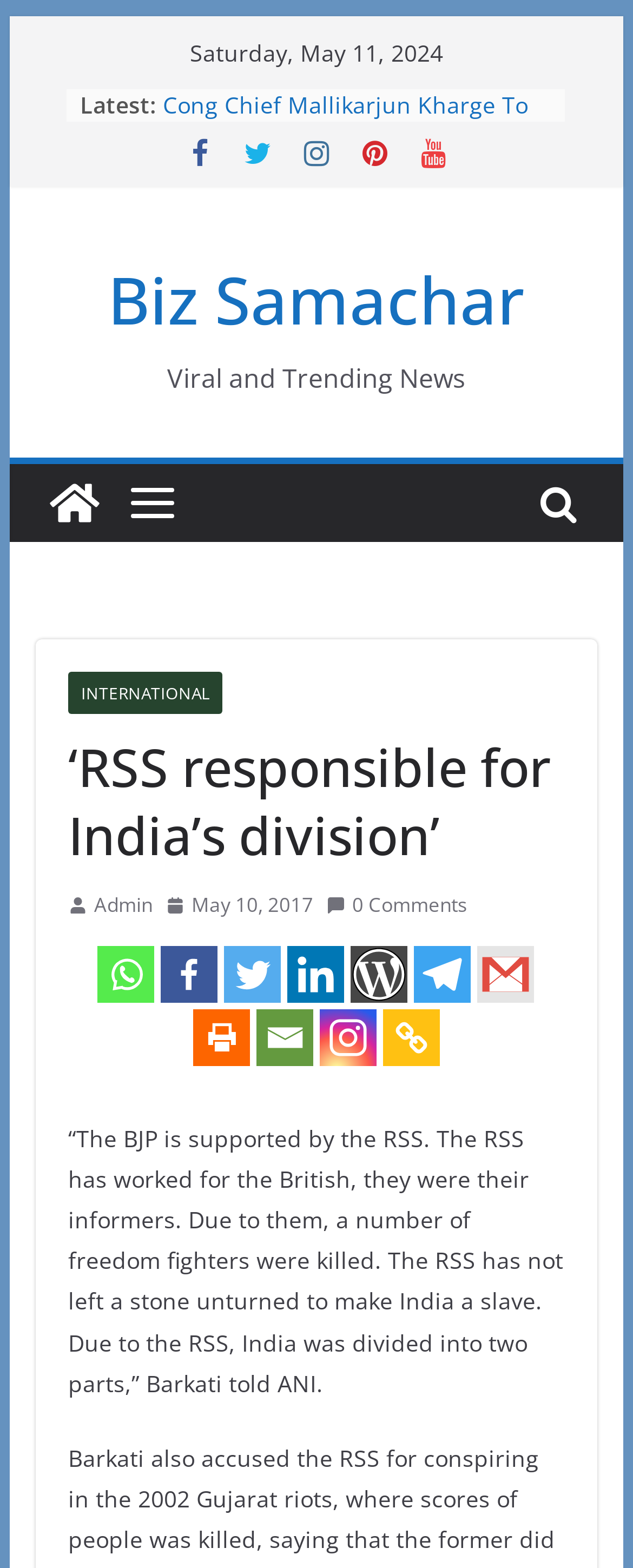How many social media sharing options are available?
Can you give a detailed and elaborate answer to the question?

I counted the number of social media links at the bottom of the webpage, and found that there are 9 options available, including Whatsapp, Facebook, Twitter, and more.